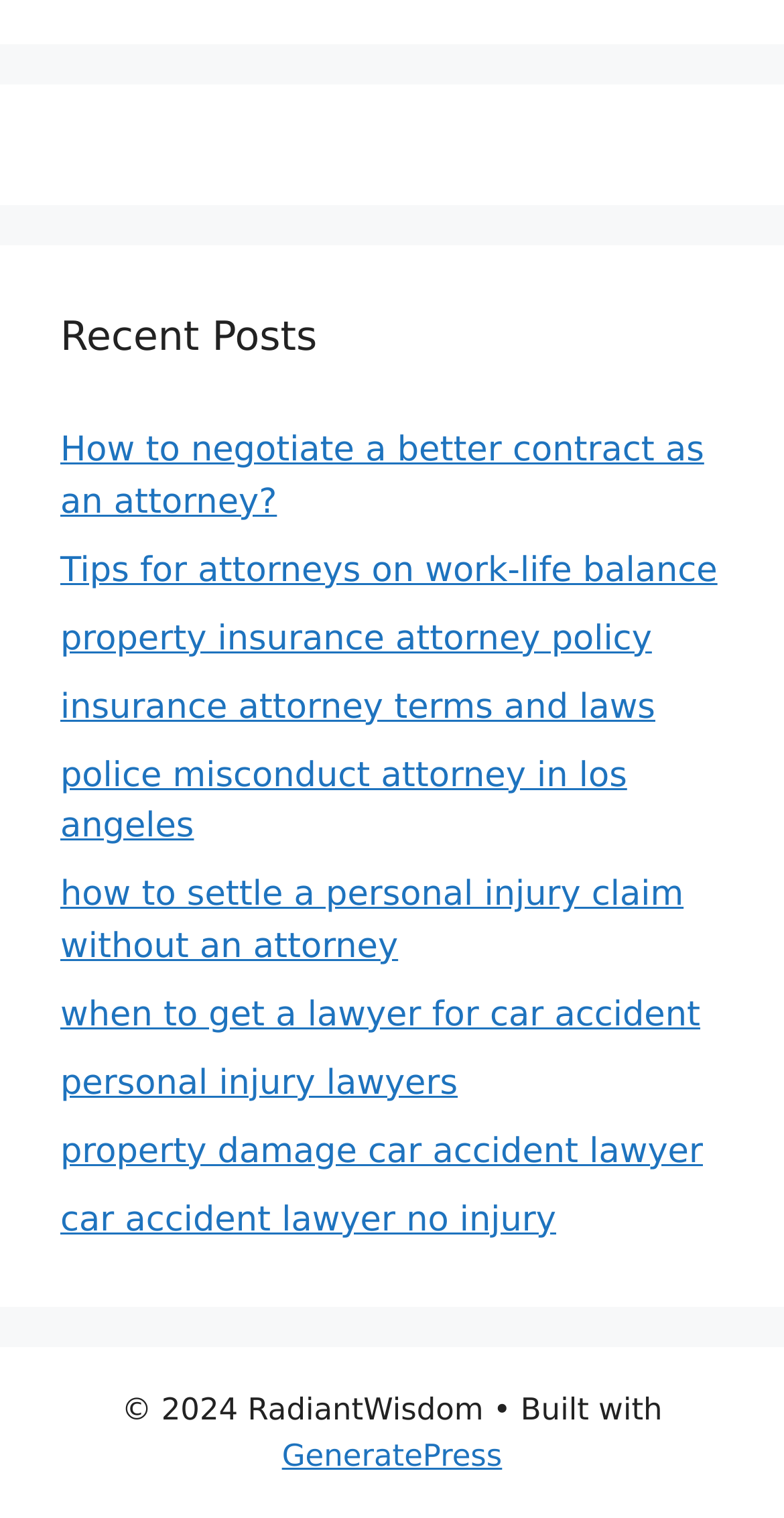Find the bounding box coordinates of the area that needs to be clicked in order to achieve the following instruction: "View Products Index". The coordinates should be specified as four float numbers between 0 and 1, i.e., [left, top, right, bottom].

None